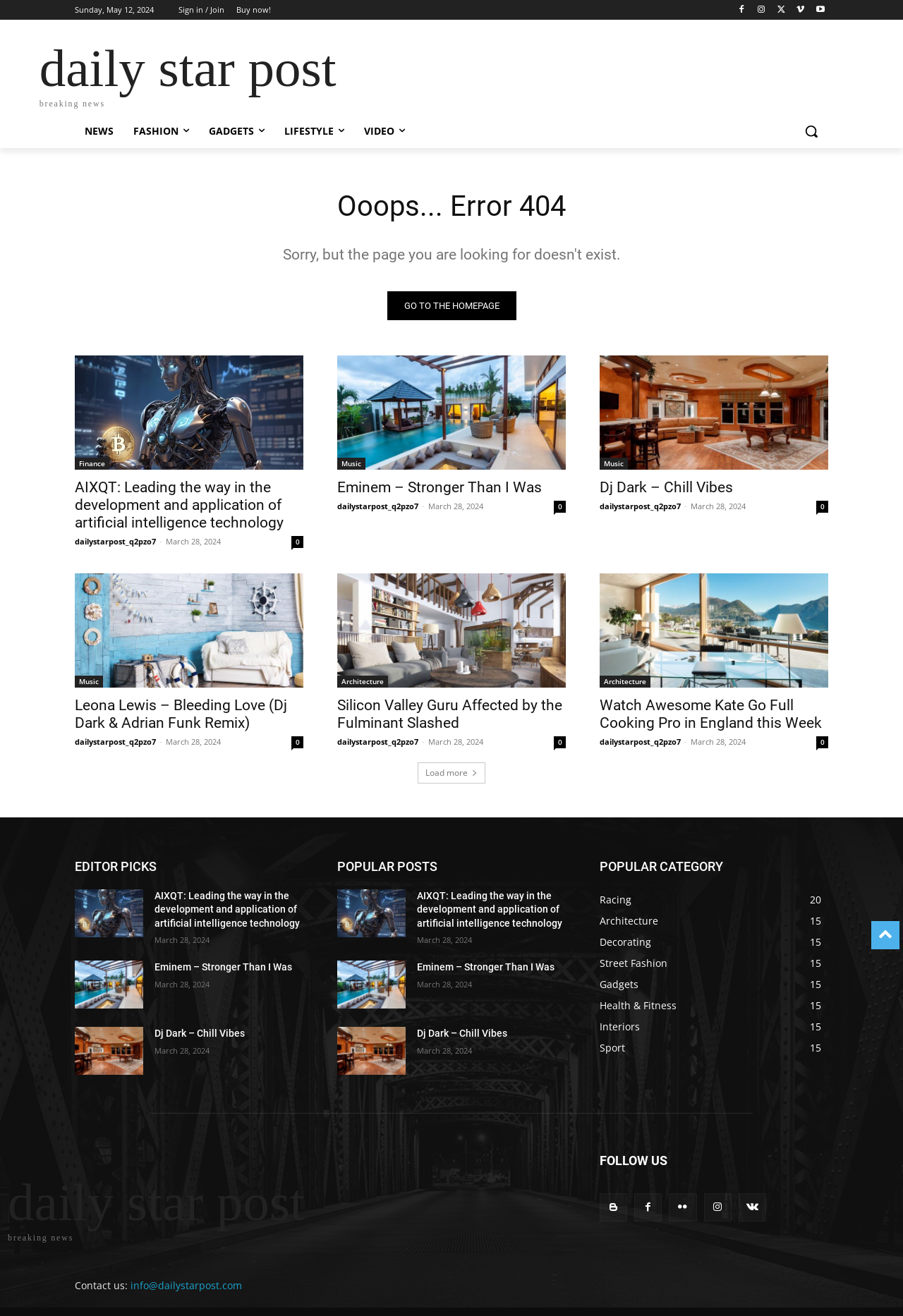Highlight the bounding box coordinates of the region I should click on to meet the following instruction: "View news".

[0.083, 0.087, 0.137, 0.112]